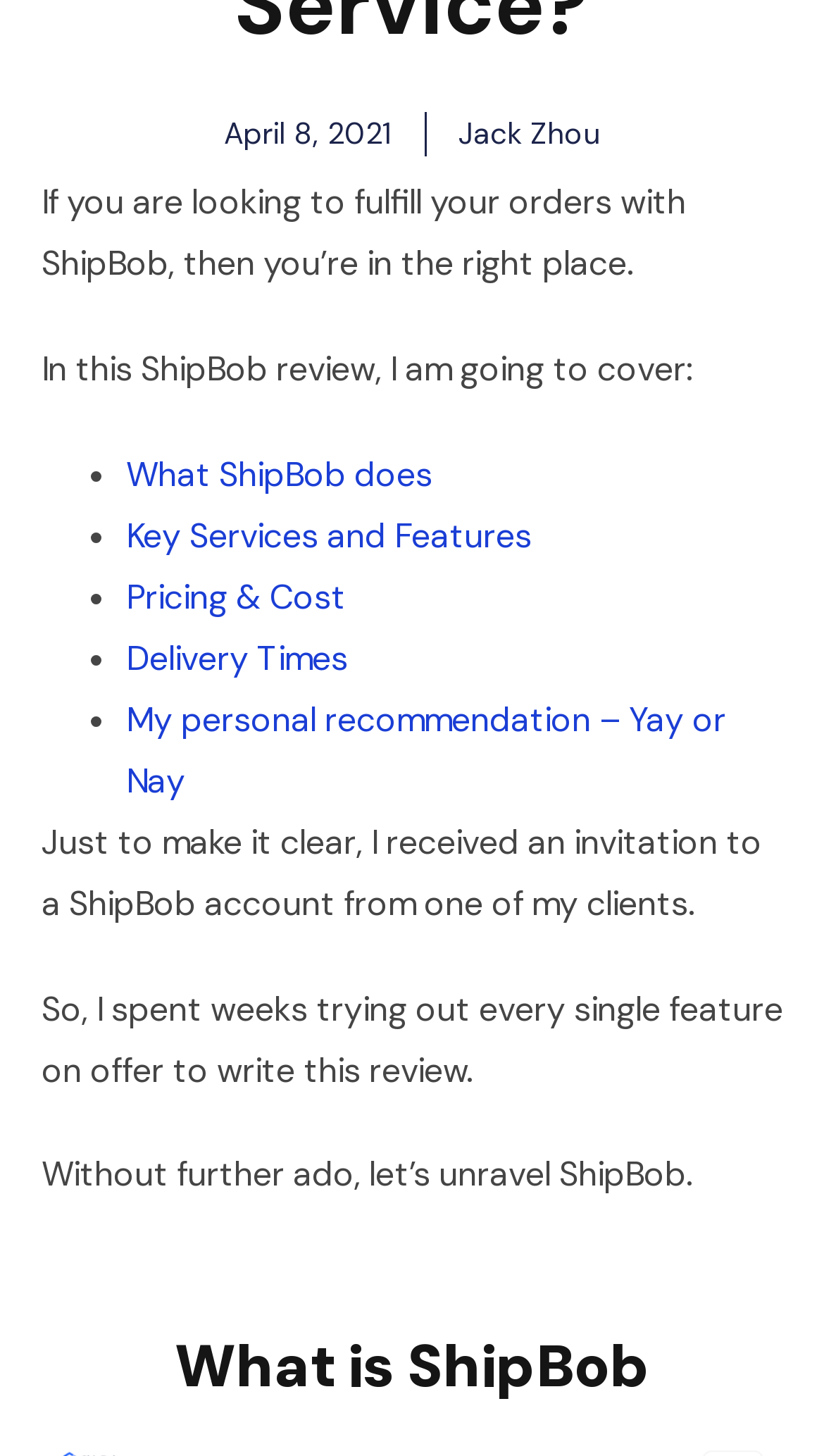Provide the bounding box coordinates for the UI element that is described by this text: "Jack Zhou". The coordinates should be in the form of four float numbers between 0 and 1: [left, top, right, bottom].

[0.556, 0.076, 0.728, 0.107]